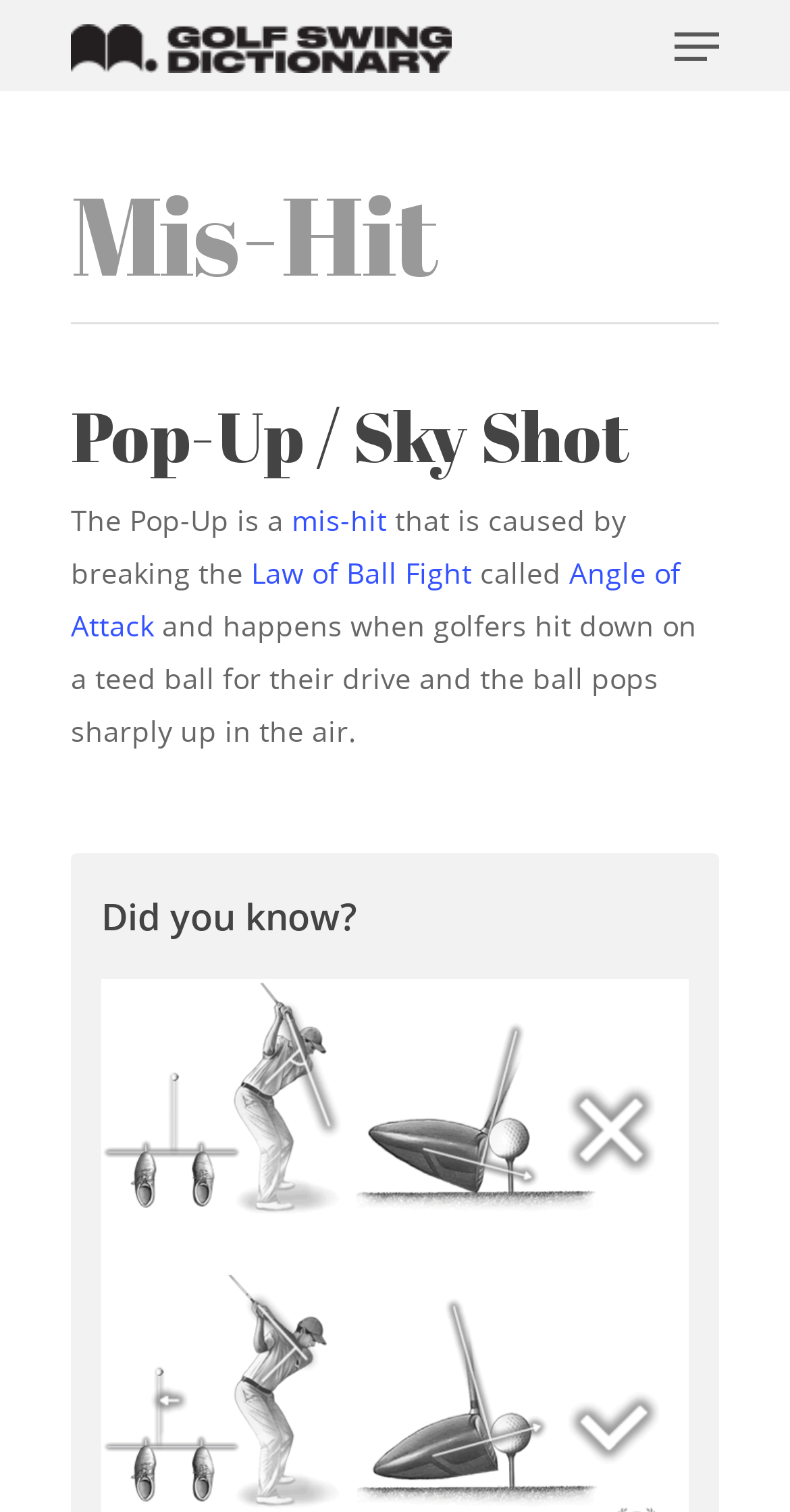Determine the bounding box for the described UI element: "Recherche".

None